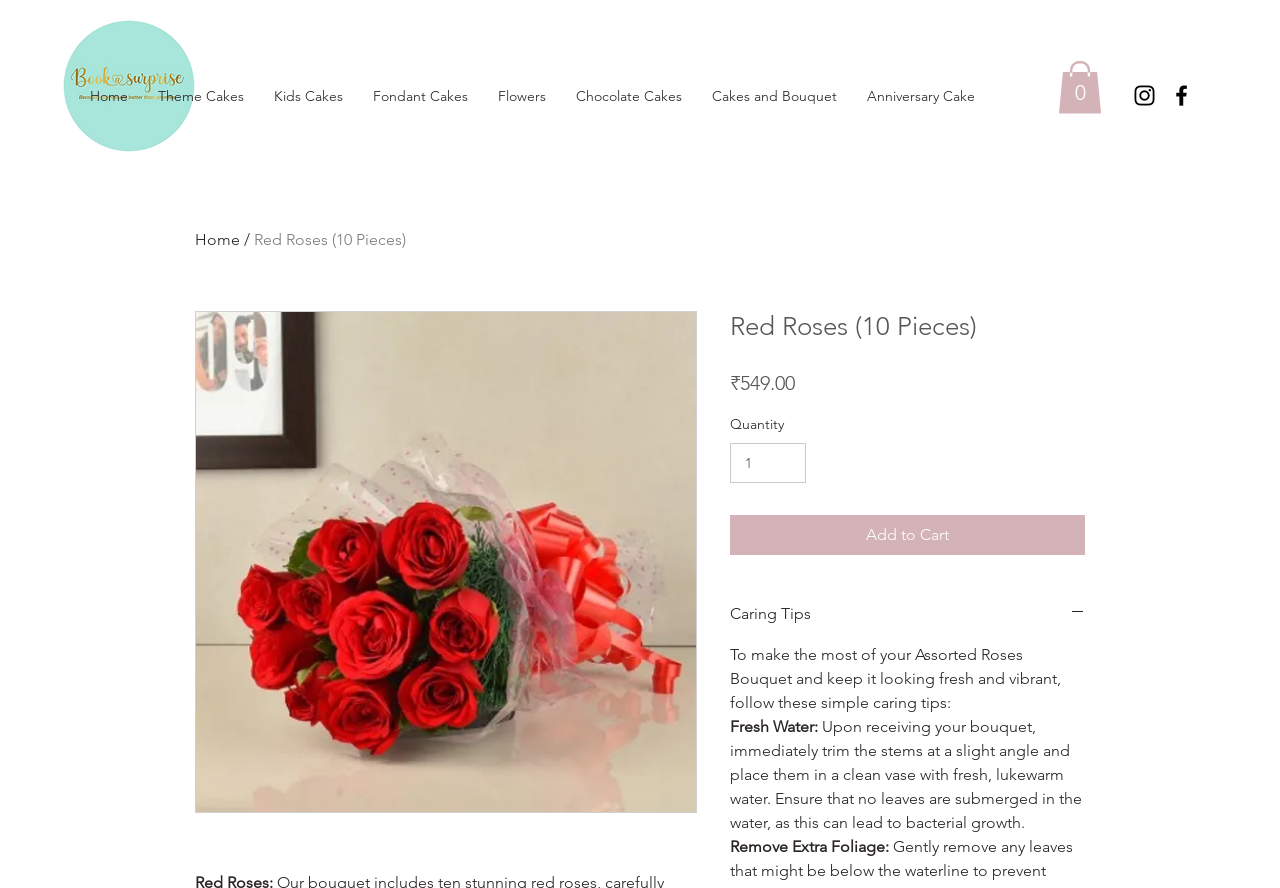What is the minimum quantity that can be ordered?
Please use the image to provide an in-depth answer to the question.

I found the minimum quantity that can be ordered by looking at the 'Quantity' spinbutton which has a valuemin of 1, indicating that the minimum quantity that can be ordered is 1.